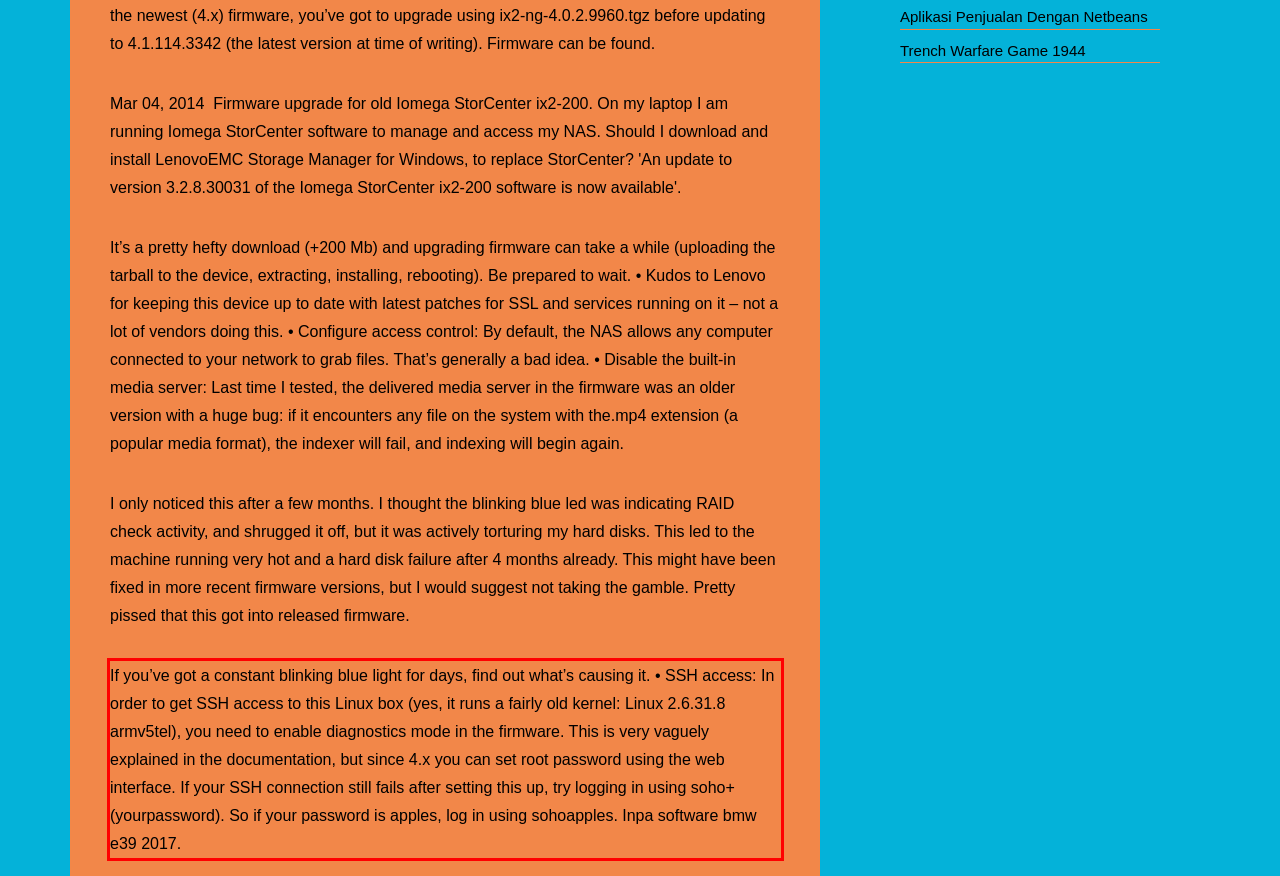Inspect the webpage screenshot that has a red bounding box and use OCR technology to read and display the text inside the red bounding box.

If you’ve got a constant blinking blue light for days, find out what’s causing it. • SSH access: In order to get SSH access to this Linux box (yes, it runs a fairly old kernel: Linux 2.6.31.8 armv5tel), you need to enable diagnostics mode in the firmware. This is very vaguely explained in the documentation, but since 4.x you can set root password using the web interface. If your SSH connection still fails after setting this up, try logging in using soho+(yourpassword). So if your password is apples, log in using sohoapples. Inpa software bmw e39 2017.